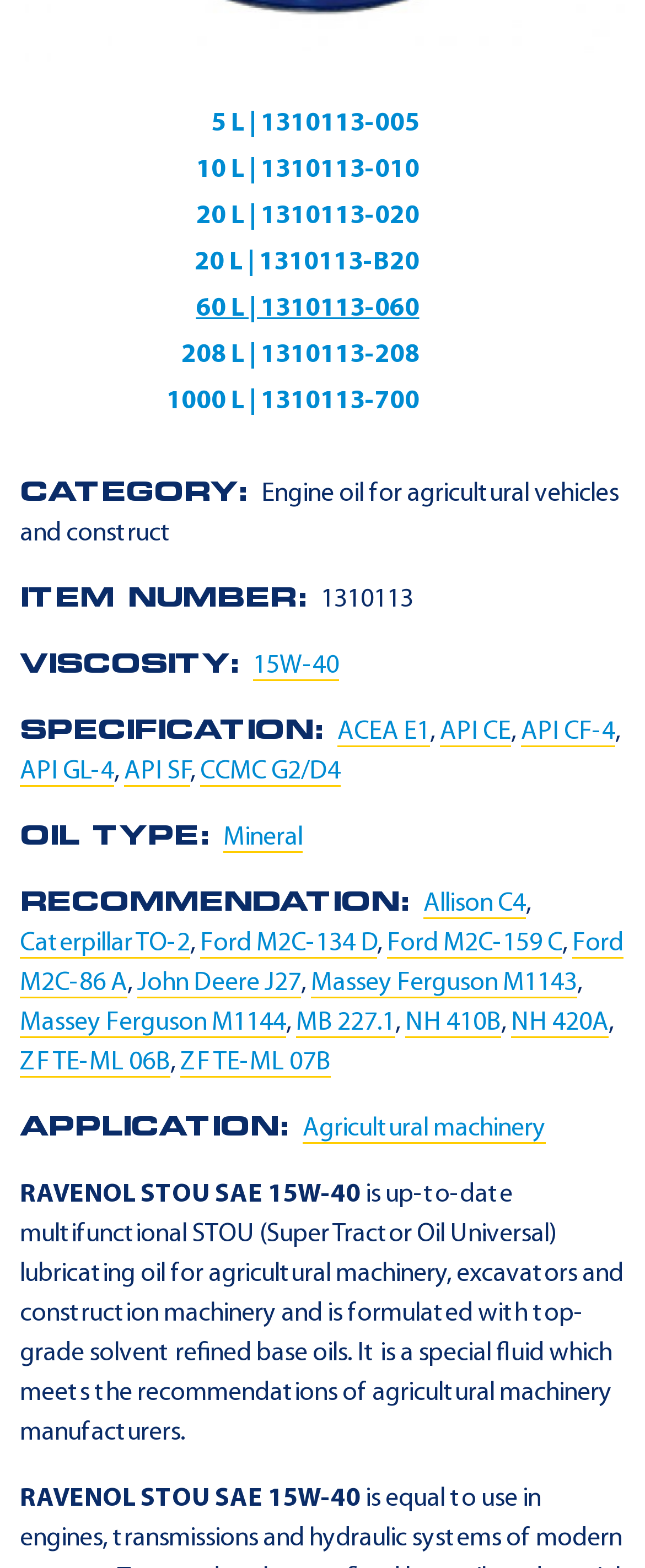Pinpoint the bounding box coordinates of the clickable area needed to execute the instruction: "Explore the application for Agricultural machinery". The coordinates should be specified as four float numbers between 0 and 1, i.e., [left, top, right, bottom].

[0.469, 0.714, 0.846, 0.732]